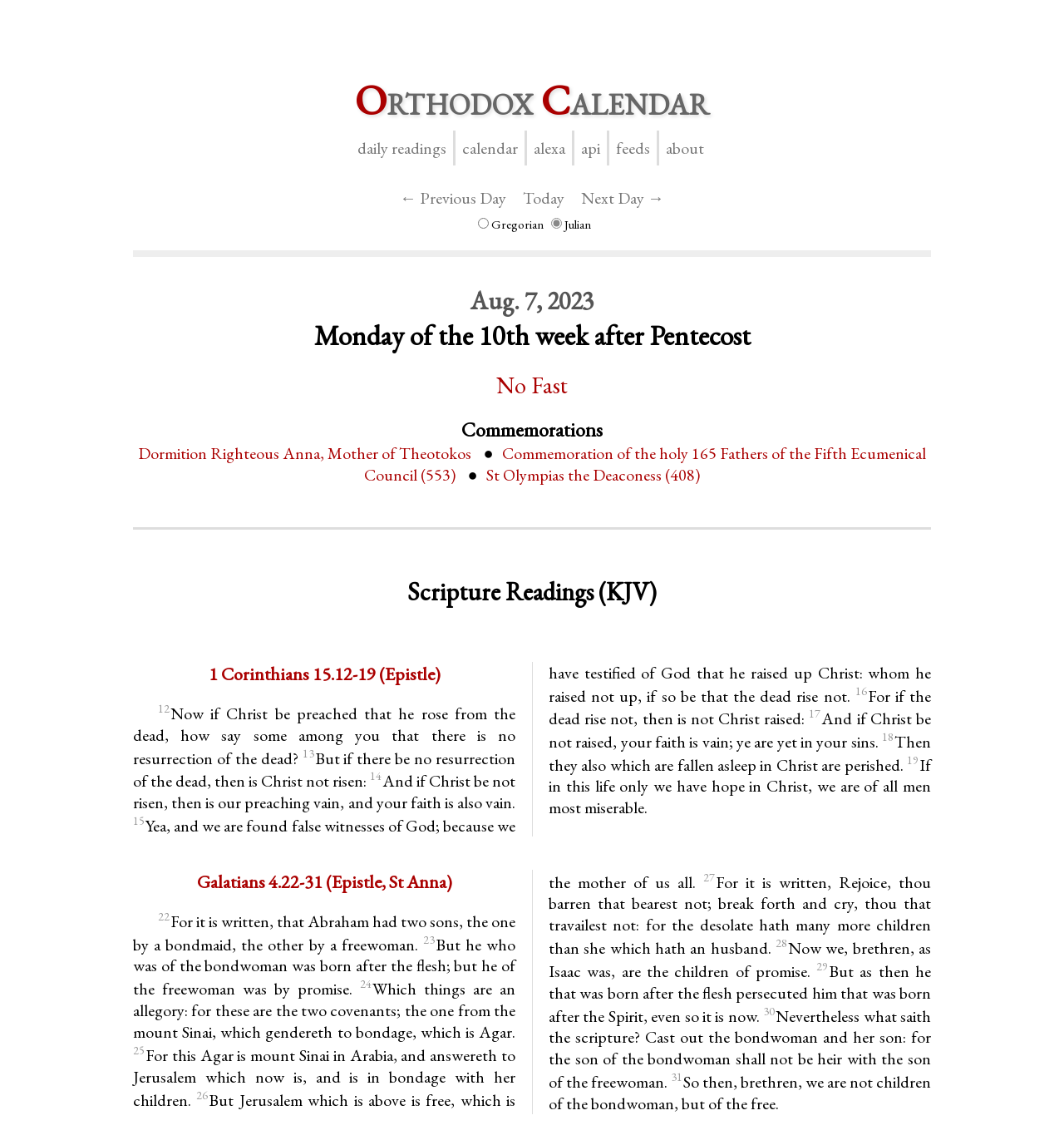Answer the question using only a single word or phrase: 
What is the current calendar setting?

Julian